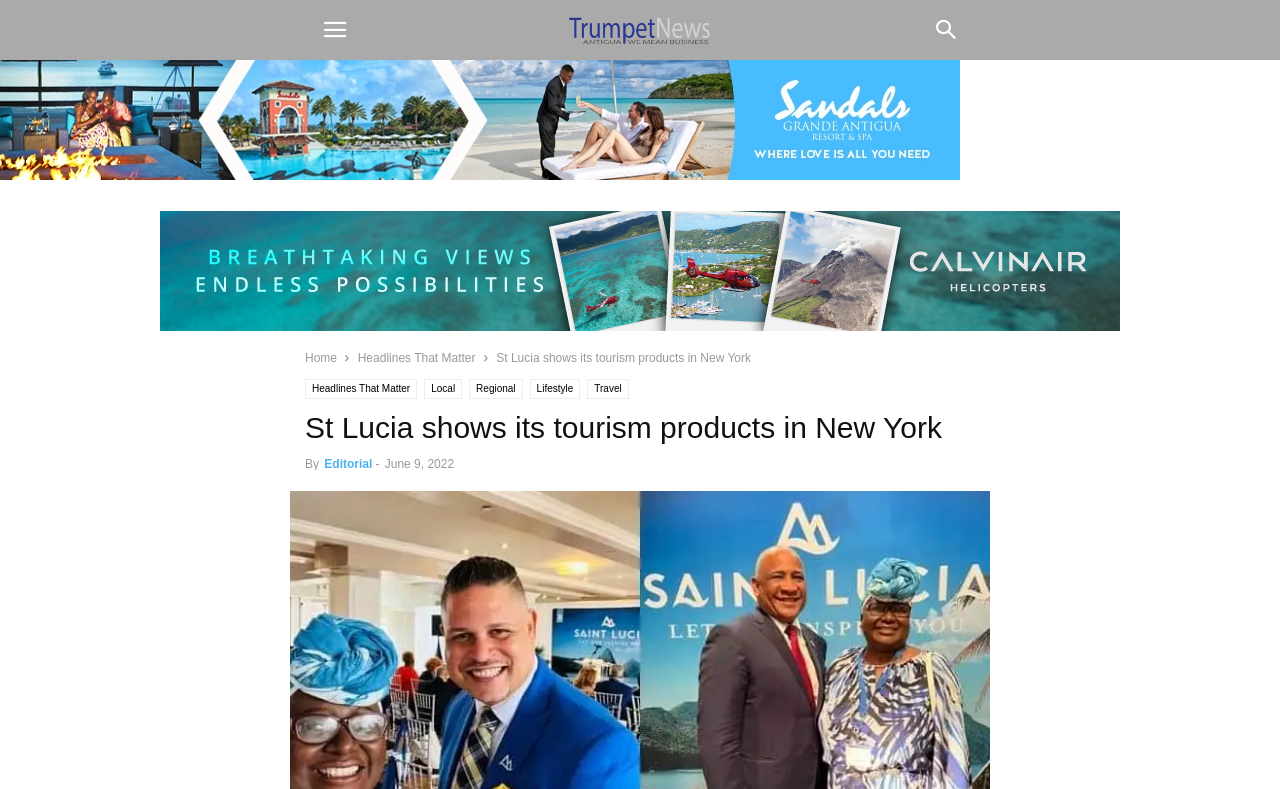Use the information in the screenshot to answer the question comprehensively: What is the name of the website?

I found the root element's text content, which is 'St Lucia shows its tourism products in New York - Antiguan Trumpet', and I assume the latter part is the name of the website.